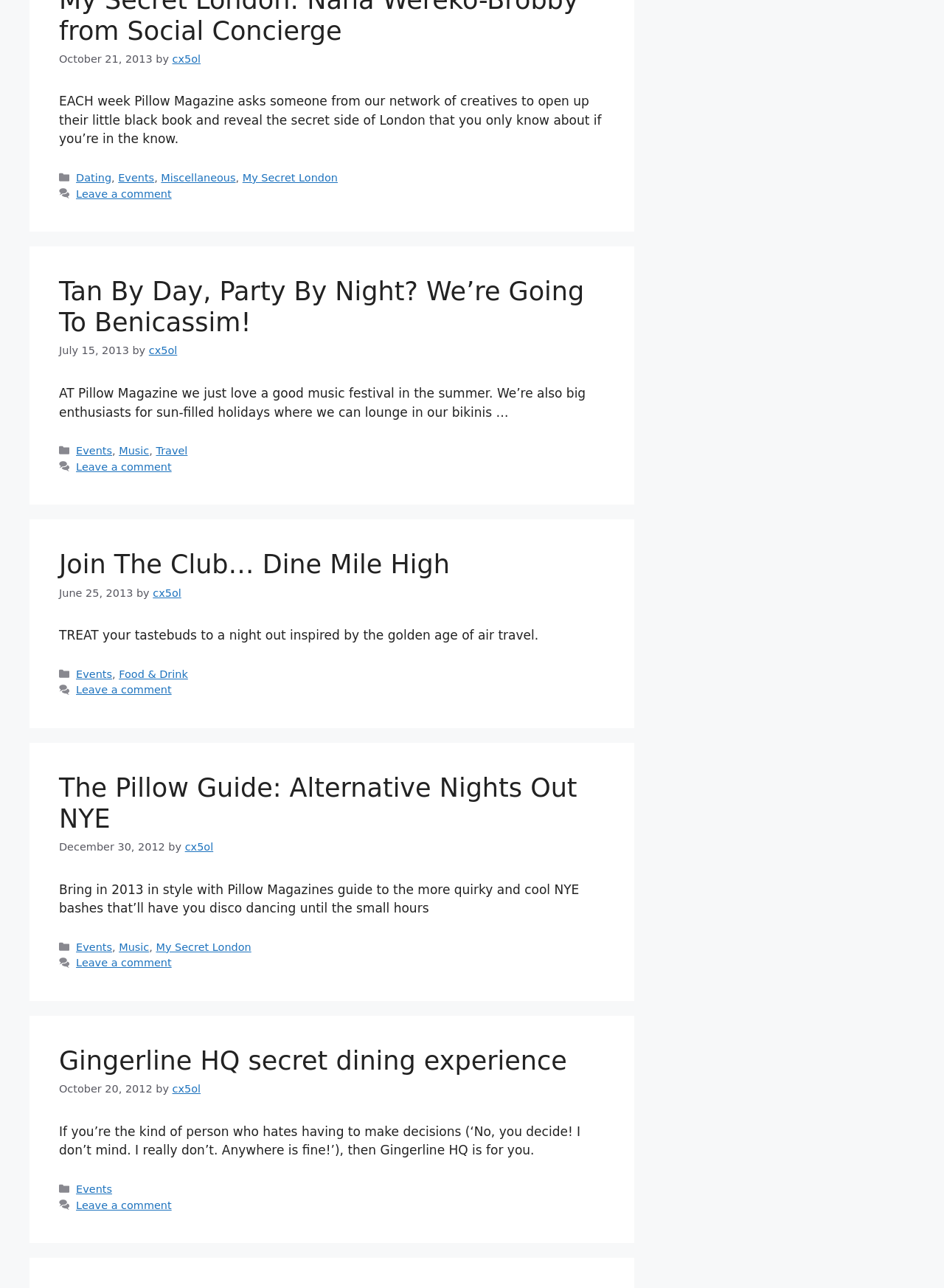Examine the screenshot and answer the question in as much detail as possible: What is the date of the article 'Tan By Day, Party By Night? We’re Going To Benicassim!'?

I found the date by looking at the time element associated with the article 'Tan By Day, Party By Night? We’re Going To Benicassim!' which is 'July 15, 2013'.